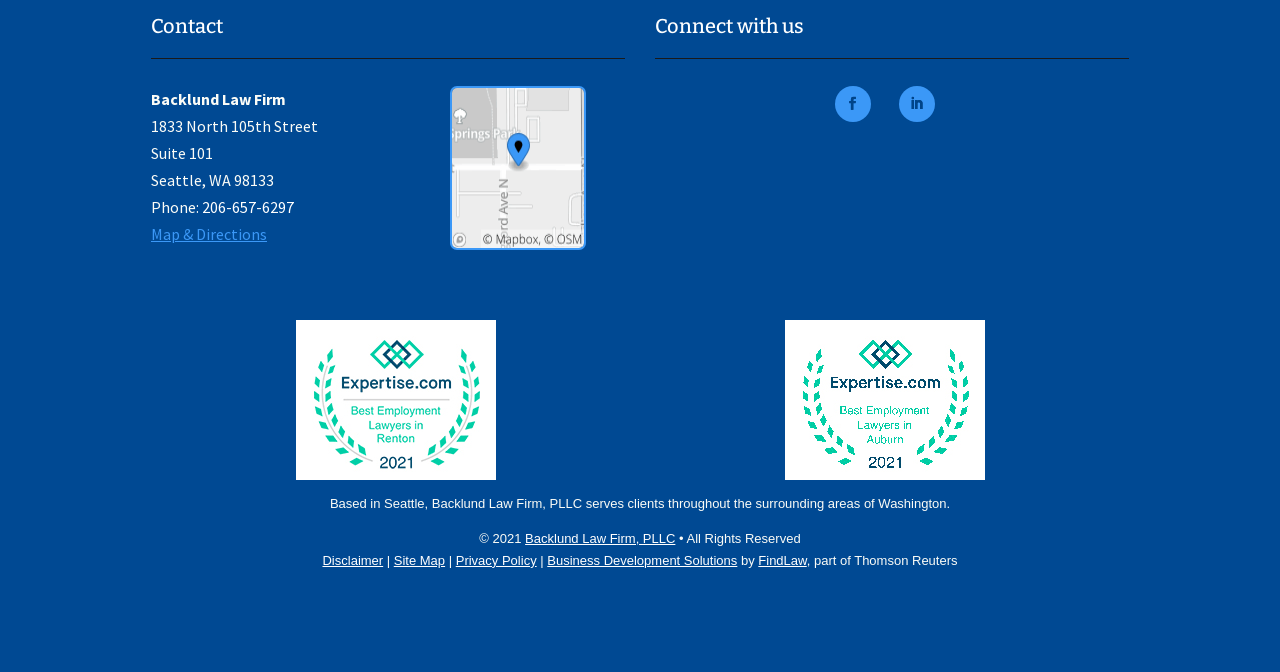Please determine the bounding box coordinates of the section I need to click to accomplish this instruction: "Open the business development solutions page".

[0.428, 0.823, 0.576, 0.845]